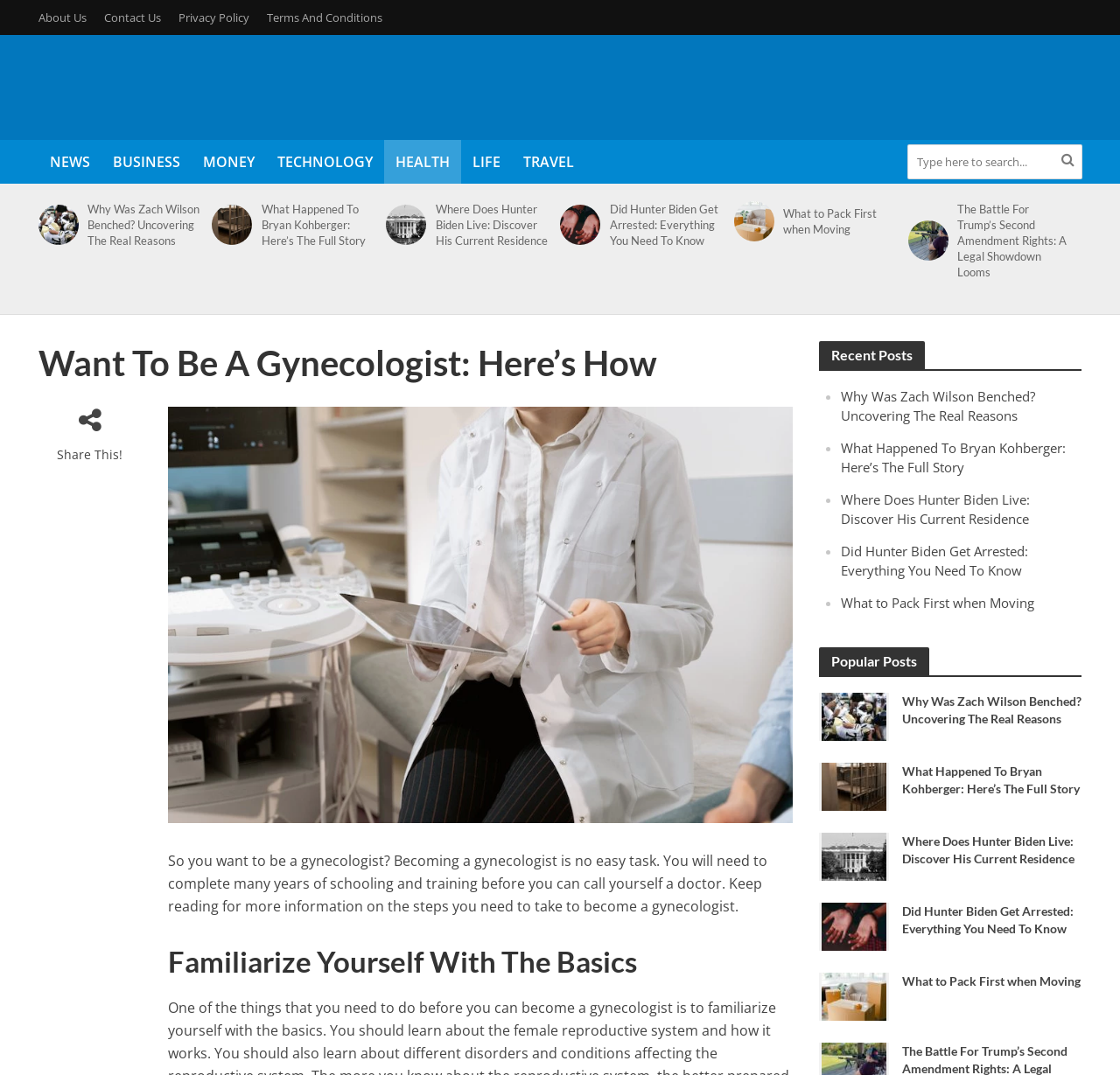Explain in detail what you observe on this webpage.

This webpage is about becoming a gynecologist, with the main title "Want To Be A Gynecologist: Here's How" at the top. The page is divided into several sections. At the very top, there is a navigation bar with links to "About Us", "Contact Us", "Privacy Policy", and "Terms And Conditions". Below this, there is a logo of "The Freeman Online" with a link to the website's homepage.

On the left side of the page, there is a menu with links to different categories such as "NEWS", "BUSINESS", "MONEY", "TECHNOLOGY", "HEALTH", "LIFE", and "TRAVEL". Next to this menu, there is a search bar where users can type in keywords to search for articles.

The main content of the page is divided into two columns. The left column has a series of article links with images, each with a heading and a brief description. The articles are about various topics such as Zach Wilson, Bryan Kohberger, Hunter Biden, and more. The right column has a heading "Want To Be A Gynecologist: Here's How" and a brief introduction to becoming a gynecologist, followed by a section "Familiarize Yourself With The Basics".

Below this, there are two sections: "Recent Posts" and "Popular Posts". The "Recent Posts" section has links to several articles, while the "Popular Posts" section has a series of articles with images, headings, and brief descriptions.

At the bottom of the page, there is a section with several articles, each with an image, heading, and brief description. These articles are about various topics, including Zach Wilson, Bryan Kohberger, Hunter Biden, and more.